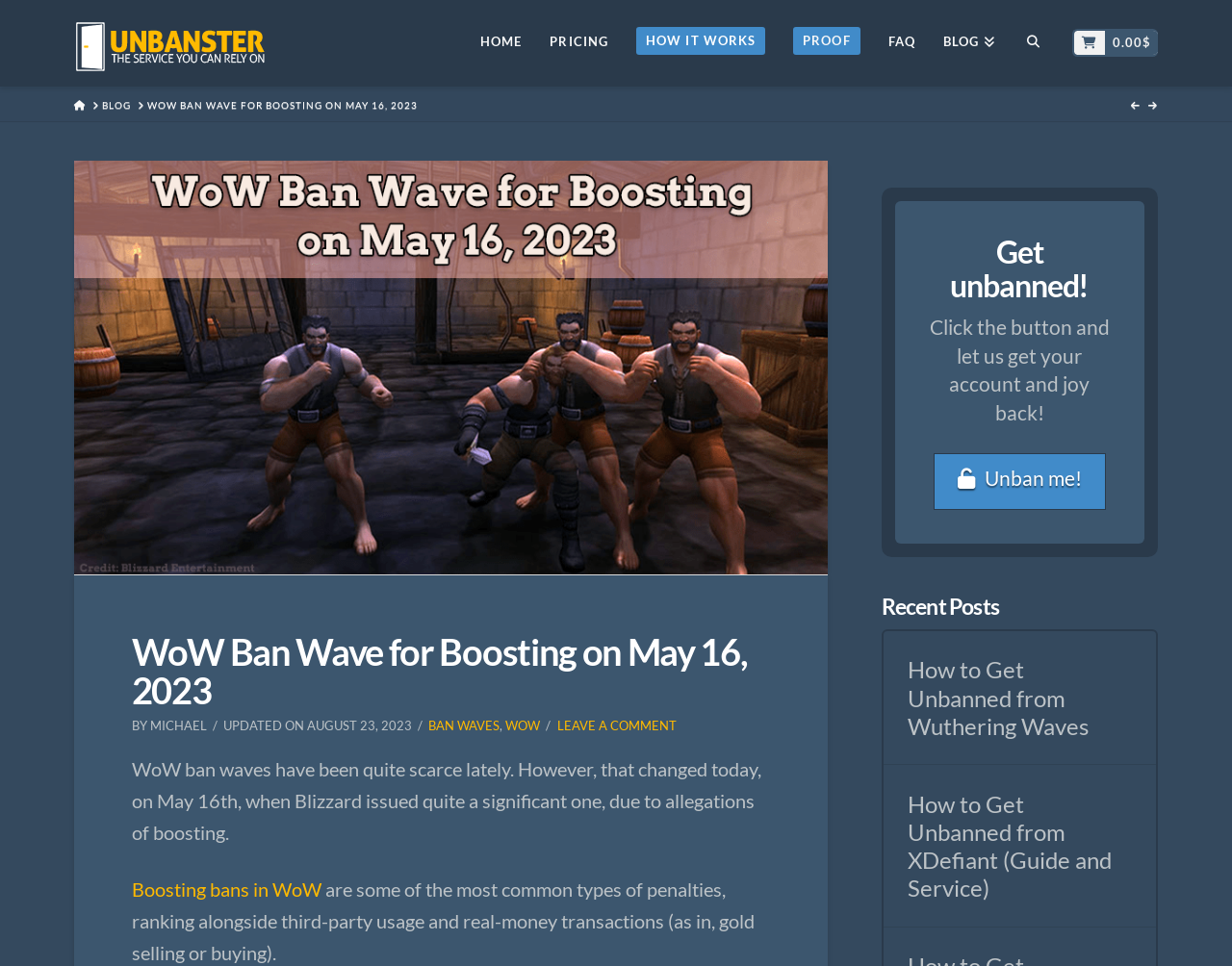Please provide a one-word or phrase answer to the question: 
What is the purpose of the 'Unban me!' button?

To get unbanned